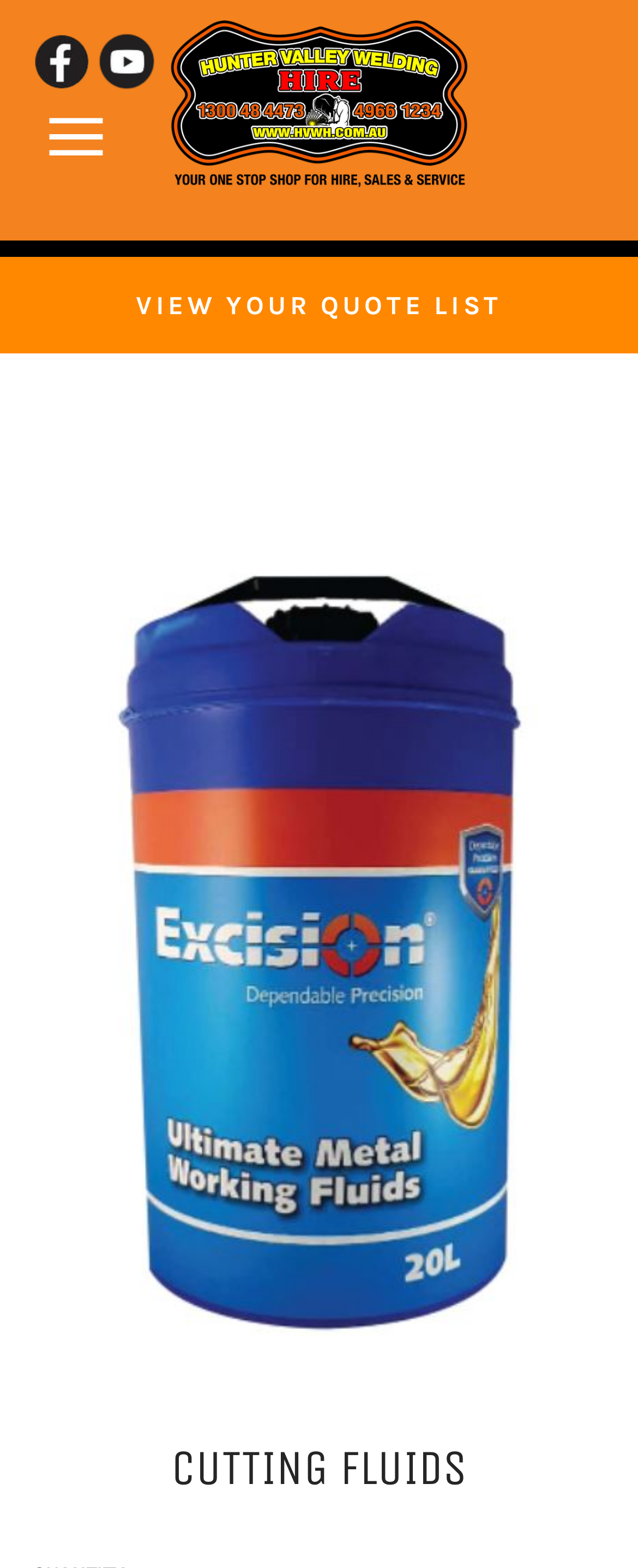Give a one-word or phrase response to the following question: What is the purpose of the button on the top-left corner?

Site navigation